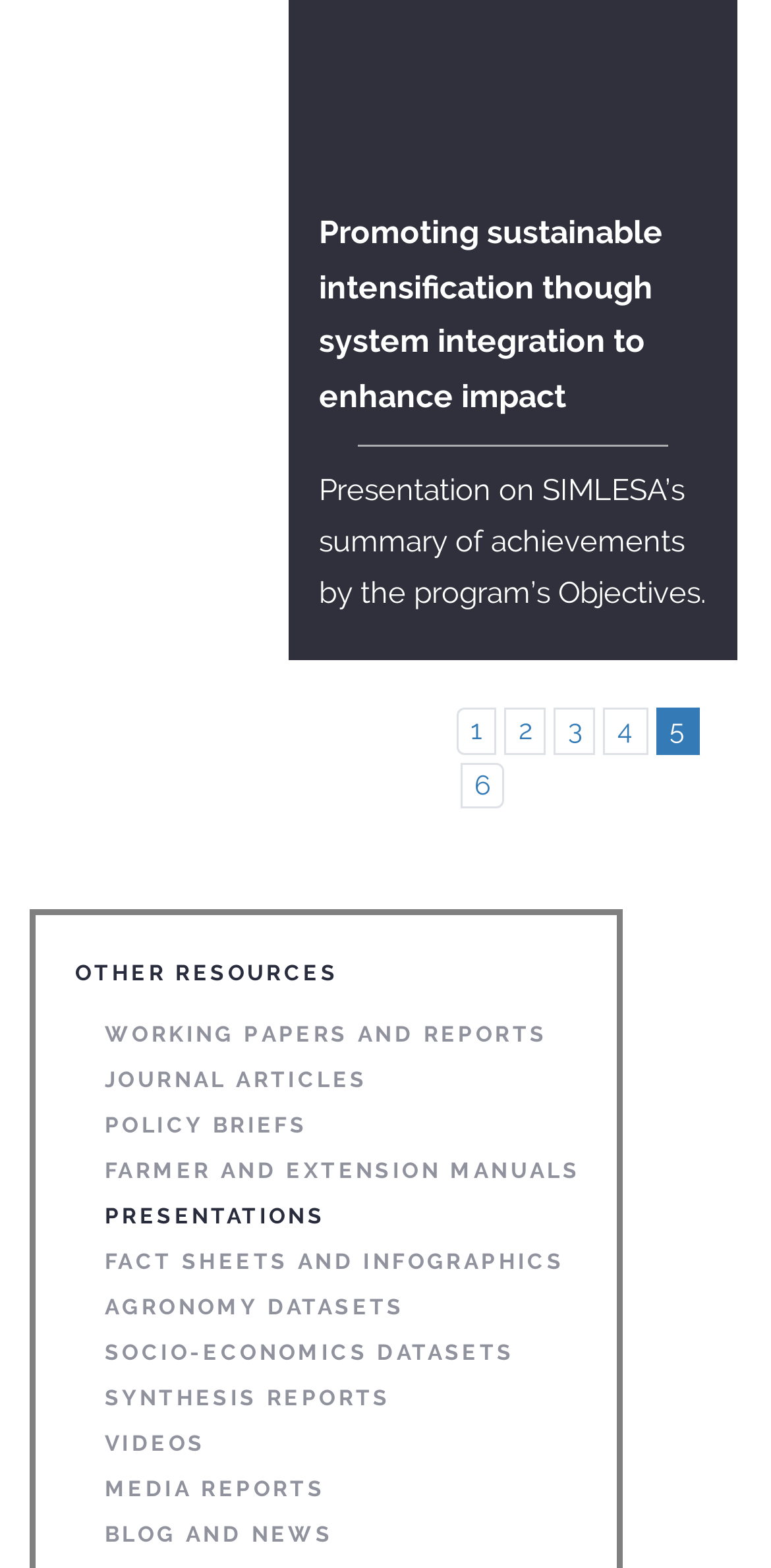Could you find the bounding box coordinates of the clickable area to complete this instruction: "Read working papers and reports"?

[0.136, 0.646, 0.8, 0.675]